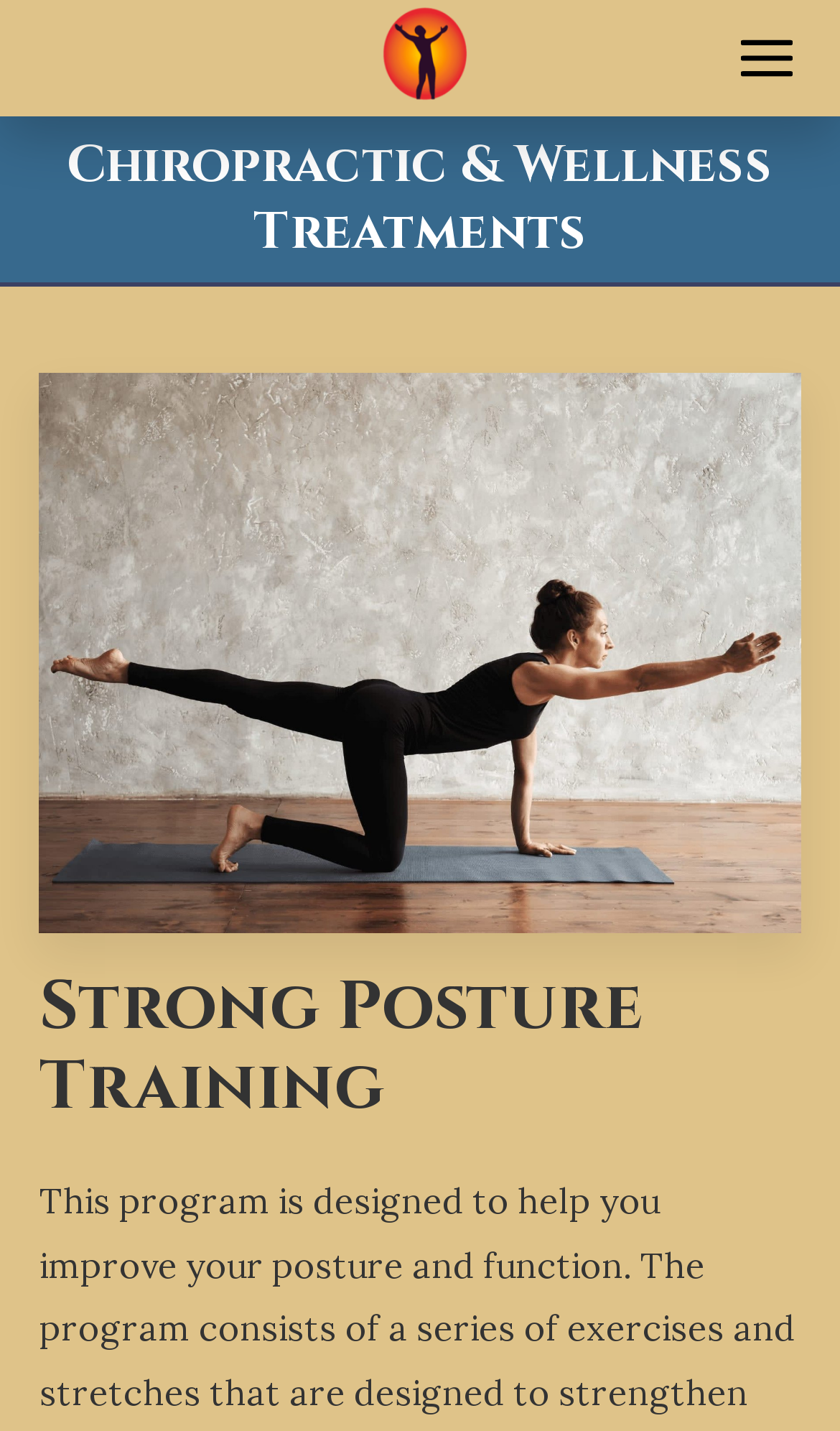Please provide the bounding box coordinates for the UI element as described: "Home". The coordinates must be four floats between 0 and 1, represented as [left, top, right, bottom].

[0.451, 0.105, 0.549, 0.128]